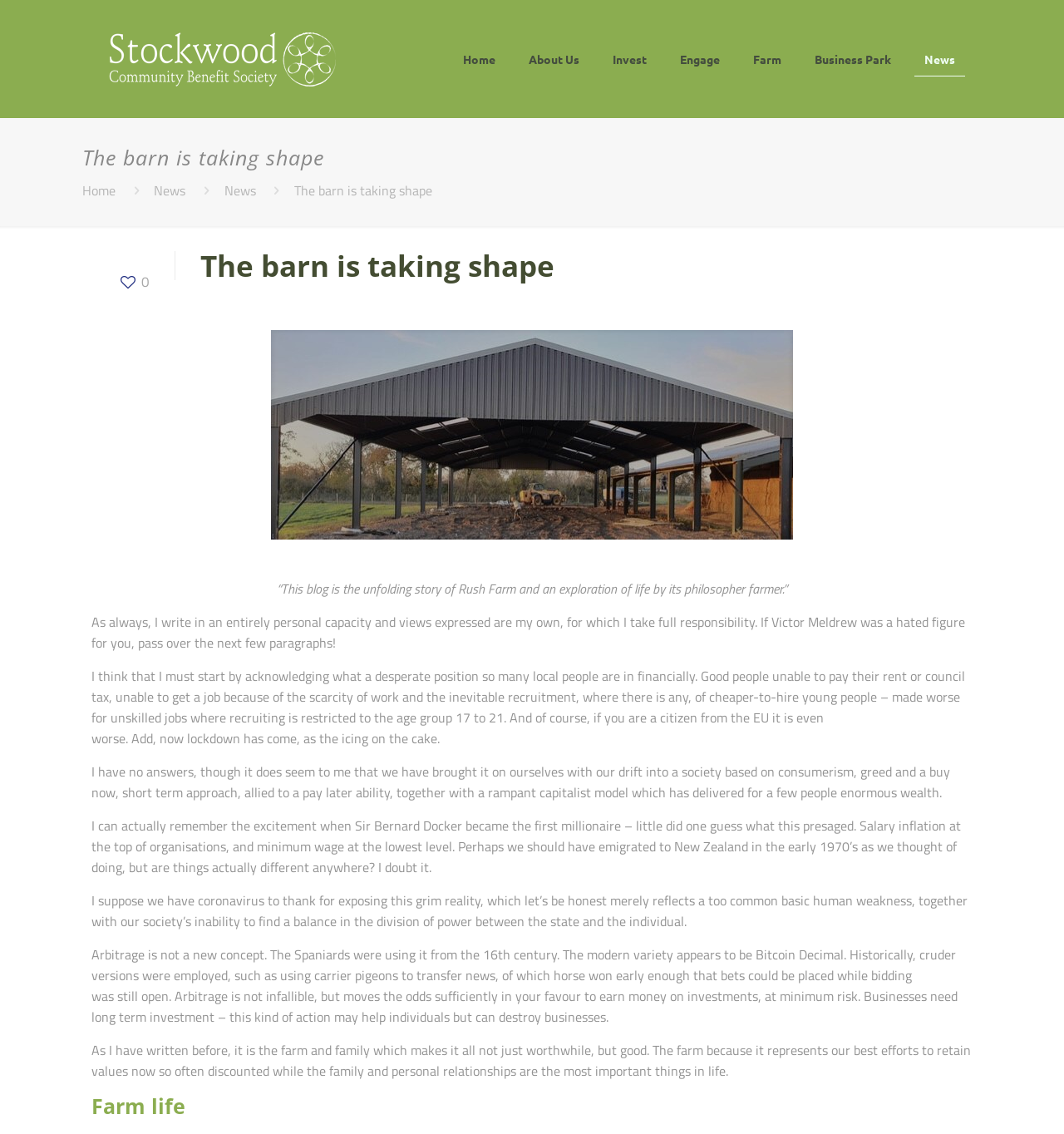What is the title of the blog post?
From the screenshot, provide a brief answer in one word or phrase.

The barn is taking shape